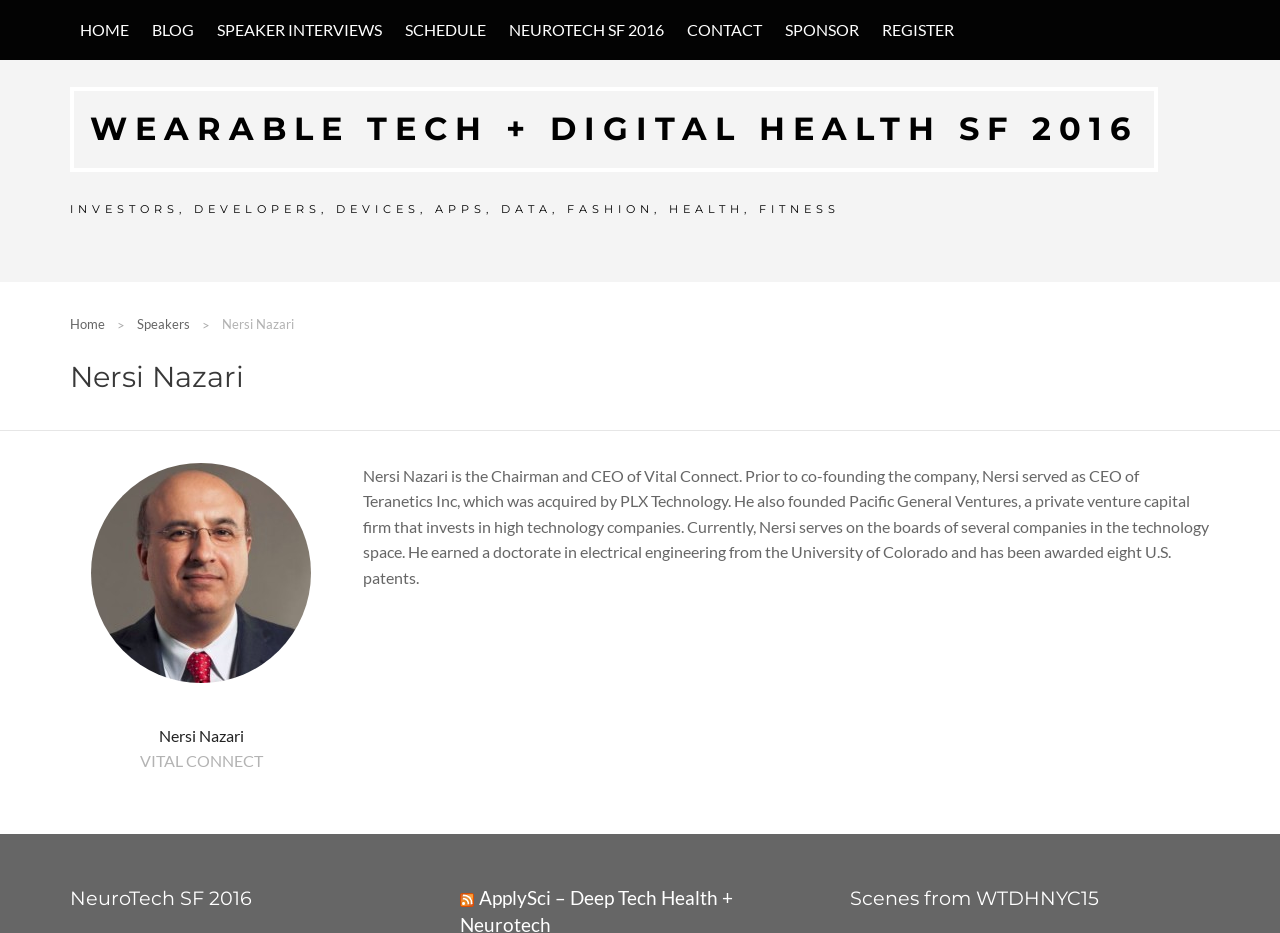Extract the primary headline from the webpage and present its text.

WEARABLE TECH + DIGITAL HEALTH SF 2016